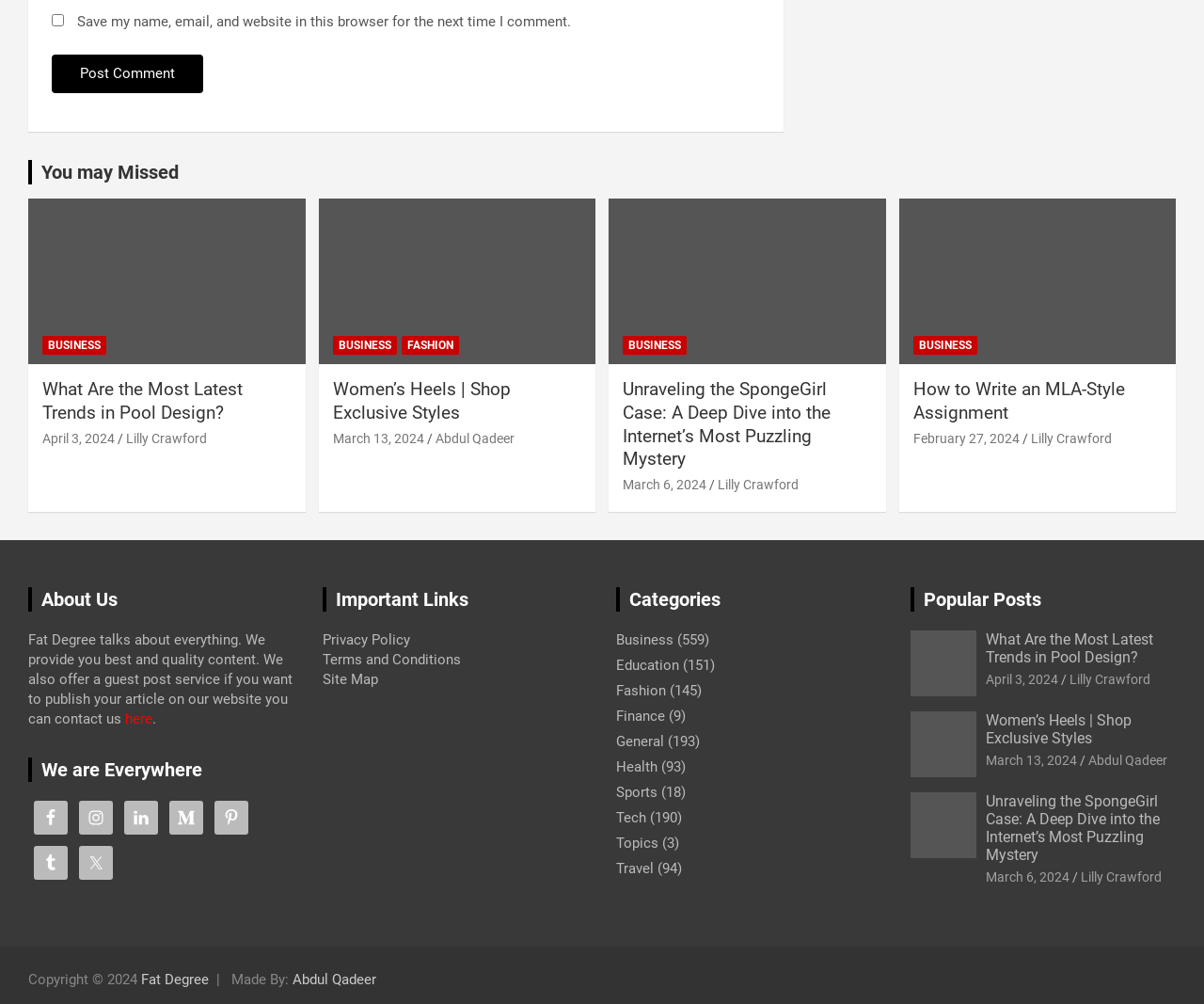Using the details from the image, please elaborate on the following question: How many links are listed under the 'Important Links' heading?

I counted the number of links under the 'Important Links' heading, and there are 3 links listed, including Privacy Policy, Terms and Conditions, and Site Map.